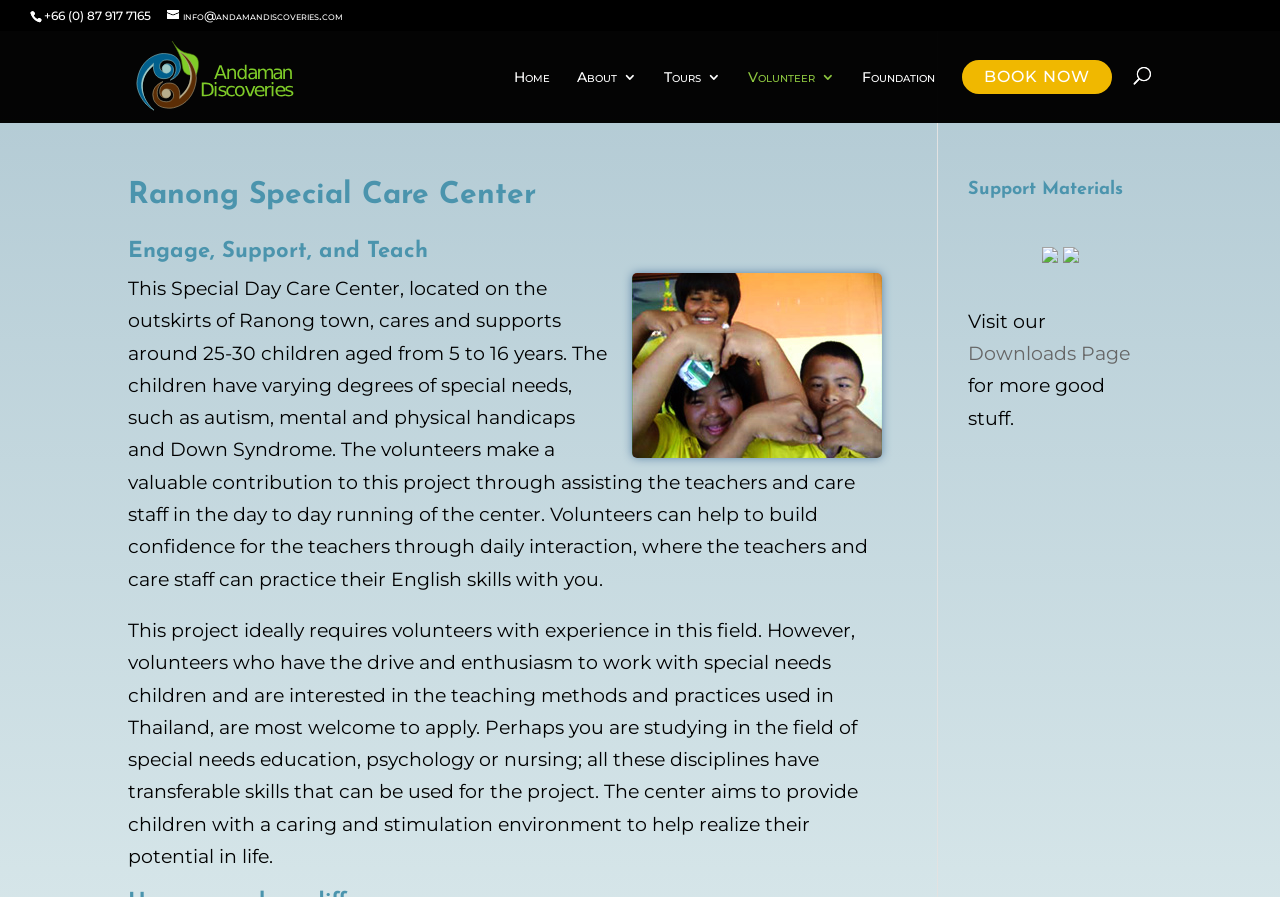Find the bounding box coordinates of the area to click in order to follow the instruction: "Click the 'Shop' link".

None